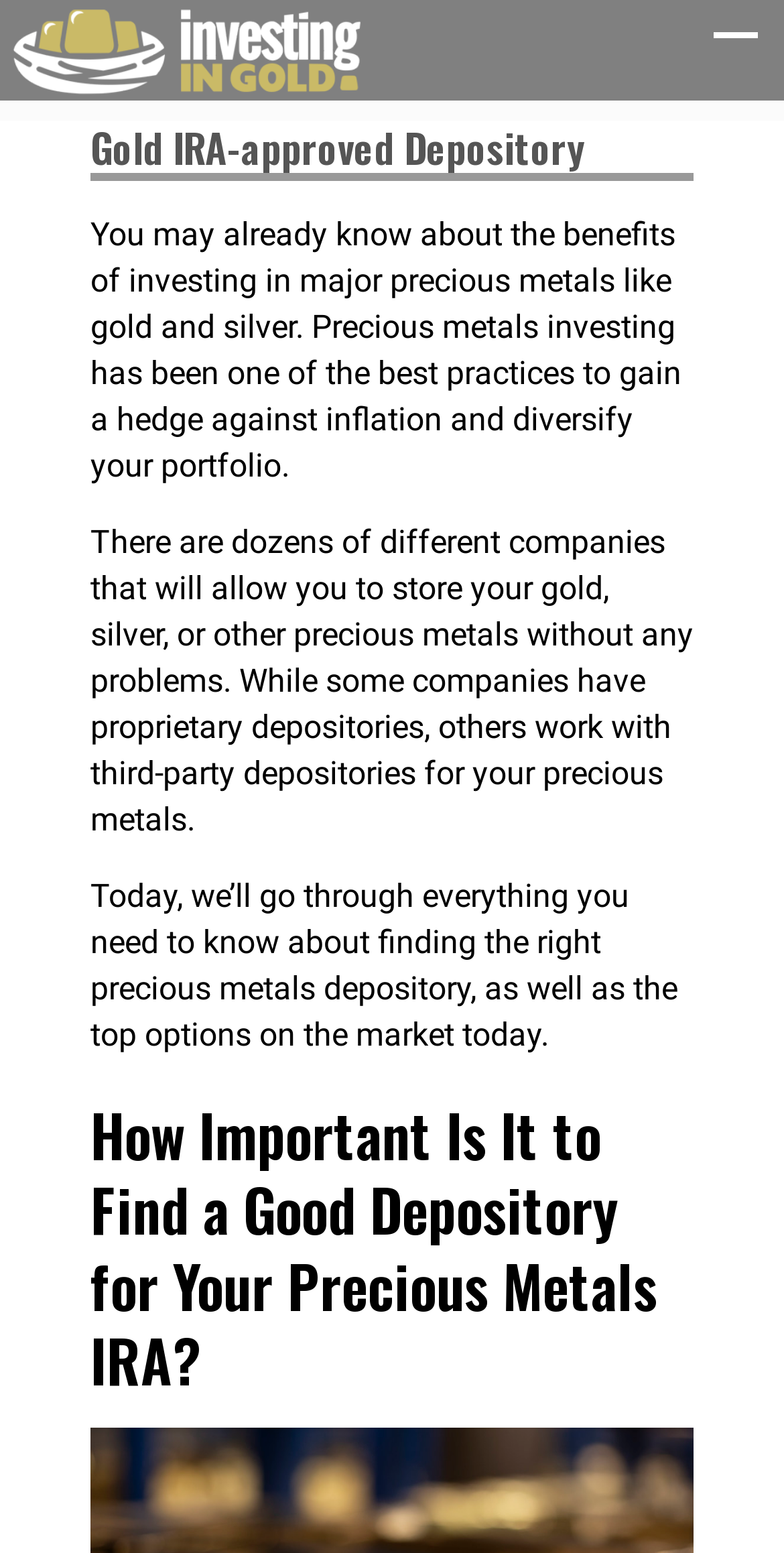What is the text of the webpage's headline?

Gold IRA-approved Depository